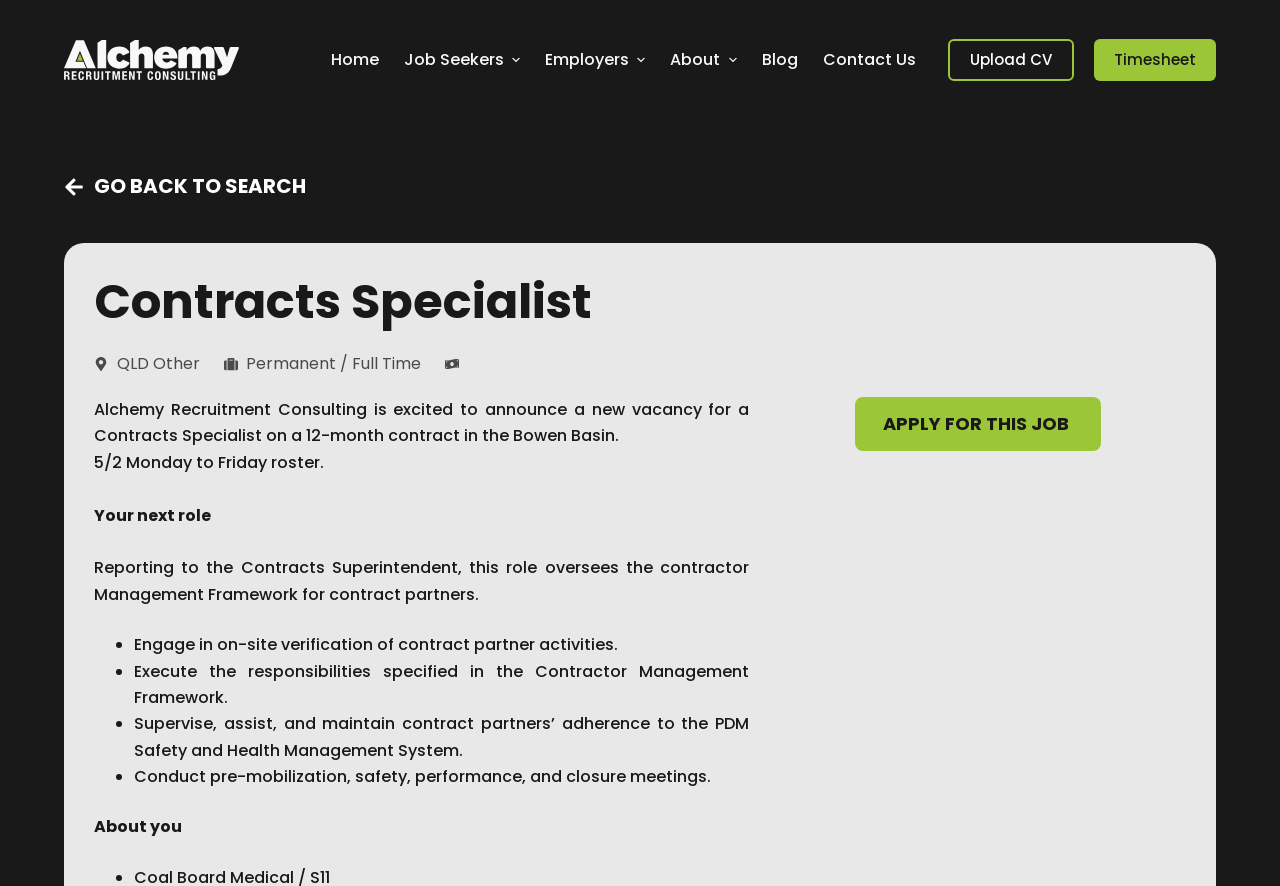Refer to the element description Upload CV and identify the corresponding bounding box in the screenshot. Format the coordinates as (top-left x, top-left y, bottom-right x, bottom-right y) with values in the range of 0 to 1.

[0.741, 0.044, 0.839, 0.091]